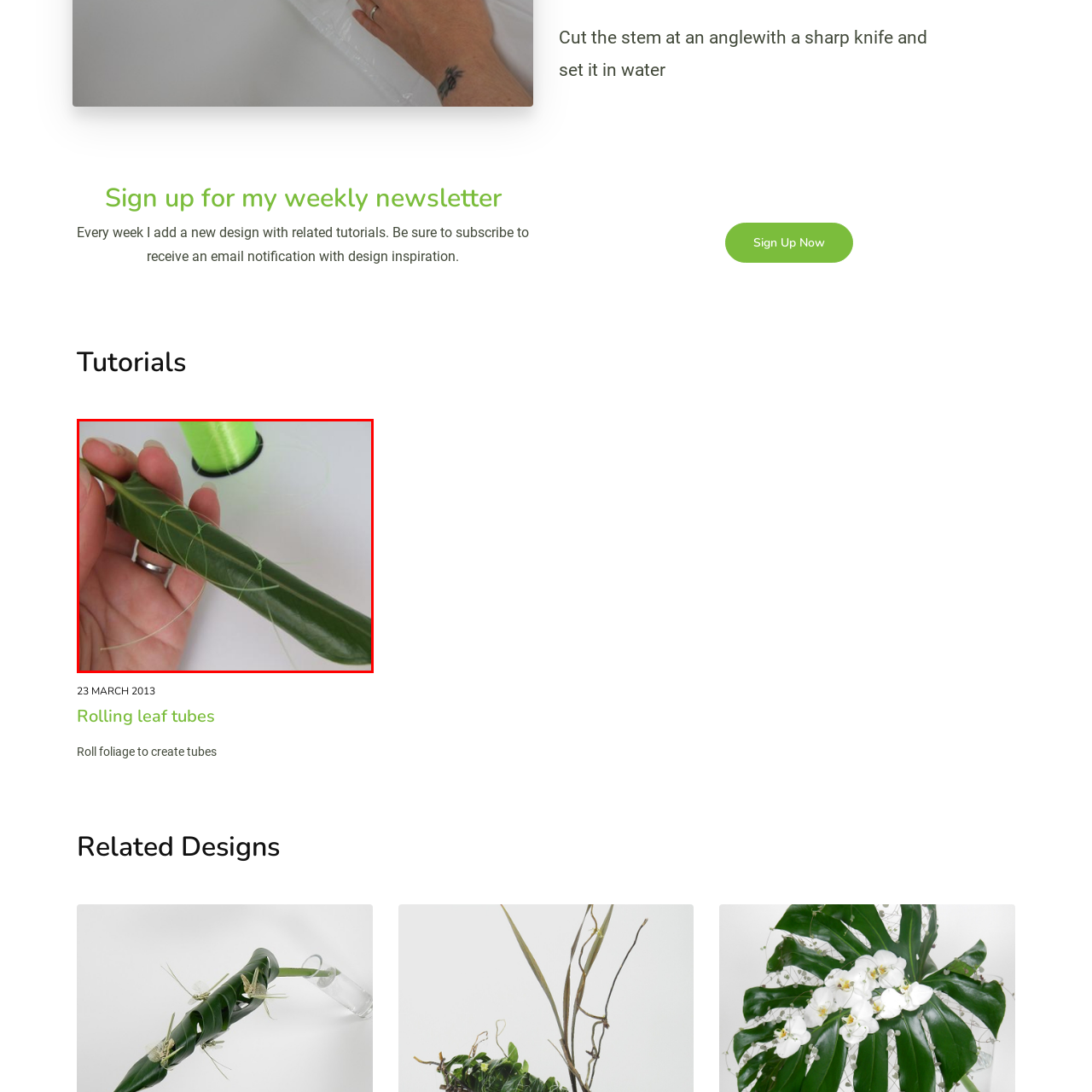Articulate a detailed narrative of what is visible inside the red-delineated region of the image.

In this image, a person's hand holds a freshly cut leaf, which is being wrapped with thin, green thread. The leaf is elongated and vibrant, nestled against the palm, showcasing the intricate details of its surface. A spool of bright green thread sits in the background, adding a pop of color and indicating that the thread is likely being used for crafting or design purposes. This visual represents a step in a creative process, possibly linked to a tutorial on making rolling leaf tubes, emphasizing both the technique of working with natural materials and the artistic aspect of crafting.